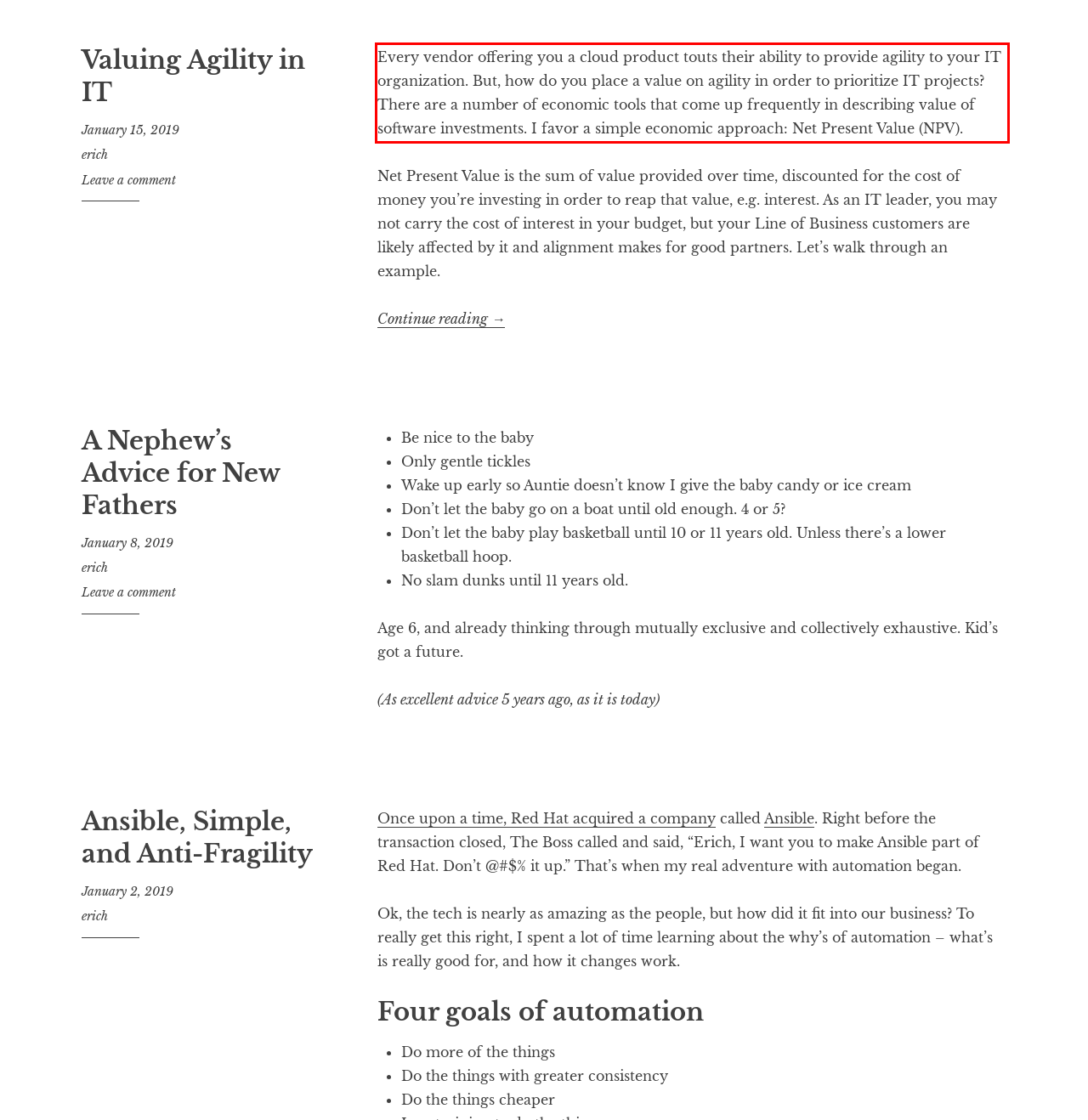Identify and transcribe the text content enclosed by the red bounding box in the given screenshot.

Every vendor offering you a cloud product touts their ability to provide agility to your IT organization. But, how do you place a value on agility in order to prioritize IT projects? There are a number of economic tools that come up frequently in describing value of software investments. I favor a simple economic approach: Net Present Value (NPV).